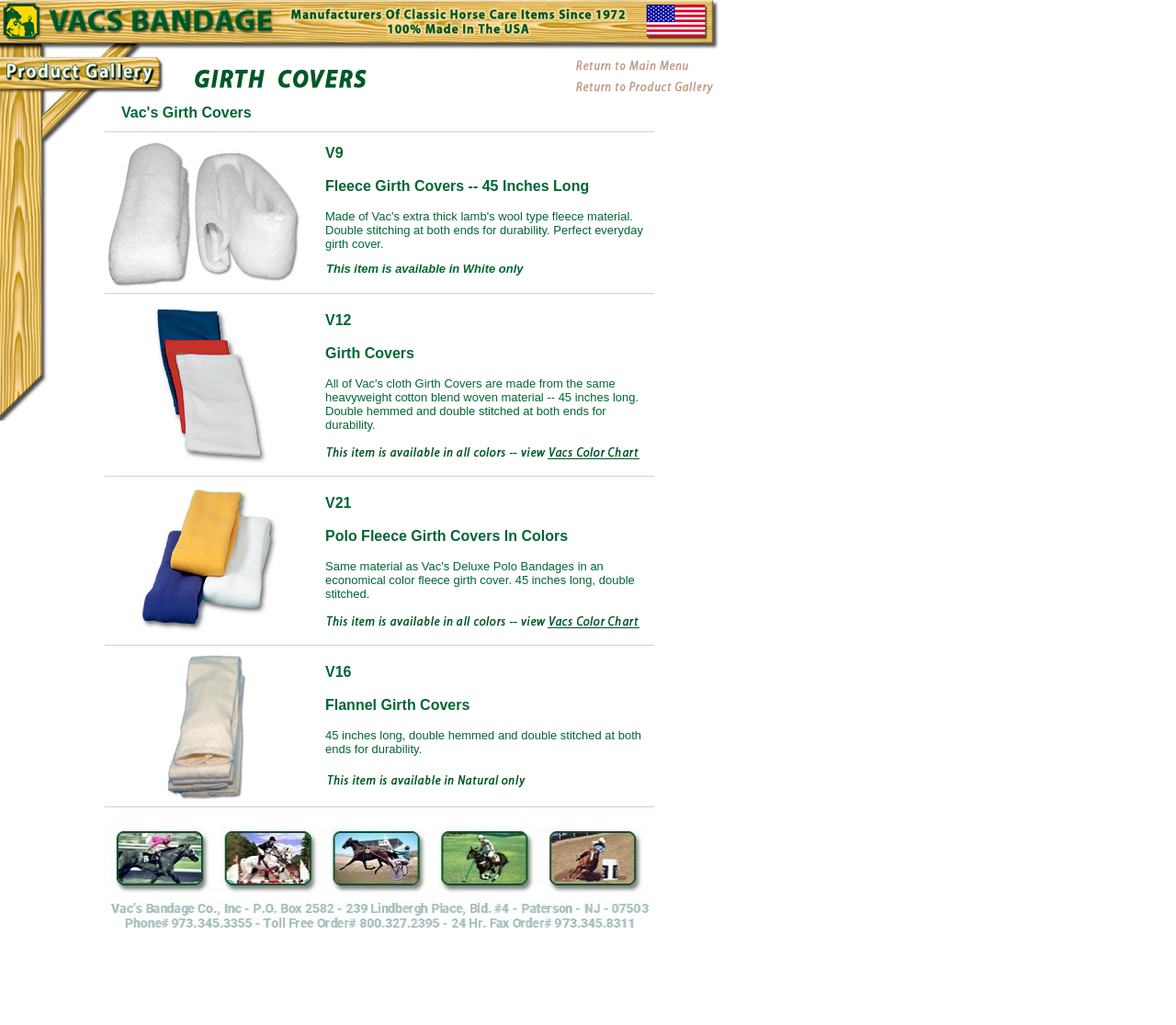Please provide a brief answer to the question using only one word or phrase: 
What is the length of the girth covers mentioned in the webpage?

45 inches